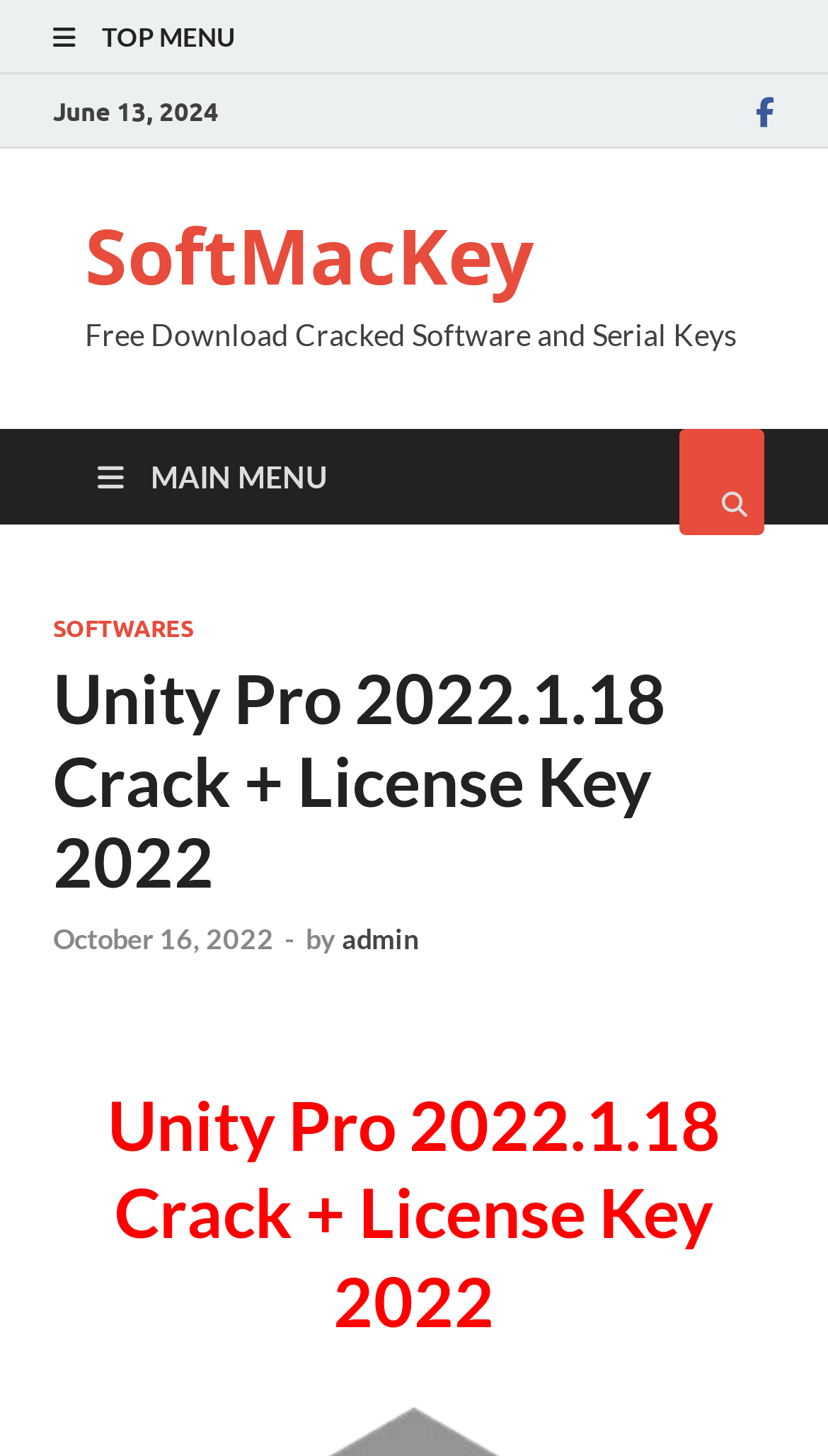Bounding box coordinates are given in the format (top-left x, top-left y, bottom-right x, bottom-right y). All values should be floating point numbers between 0 and 1. Provide the bounding box coordinate for the UI element described as: October 16, 2022October 16, 2022

[0.064, 0.633, 0.331, 0.656]